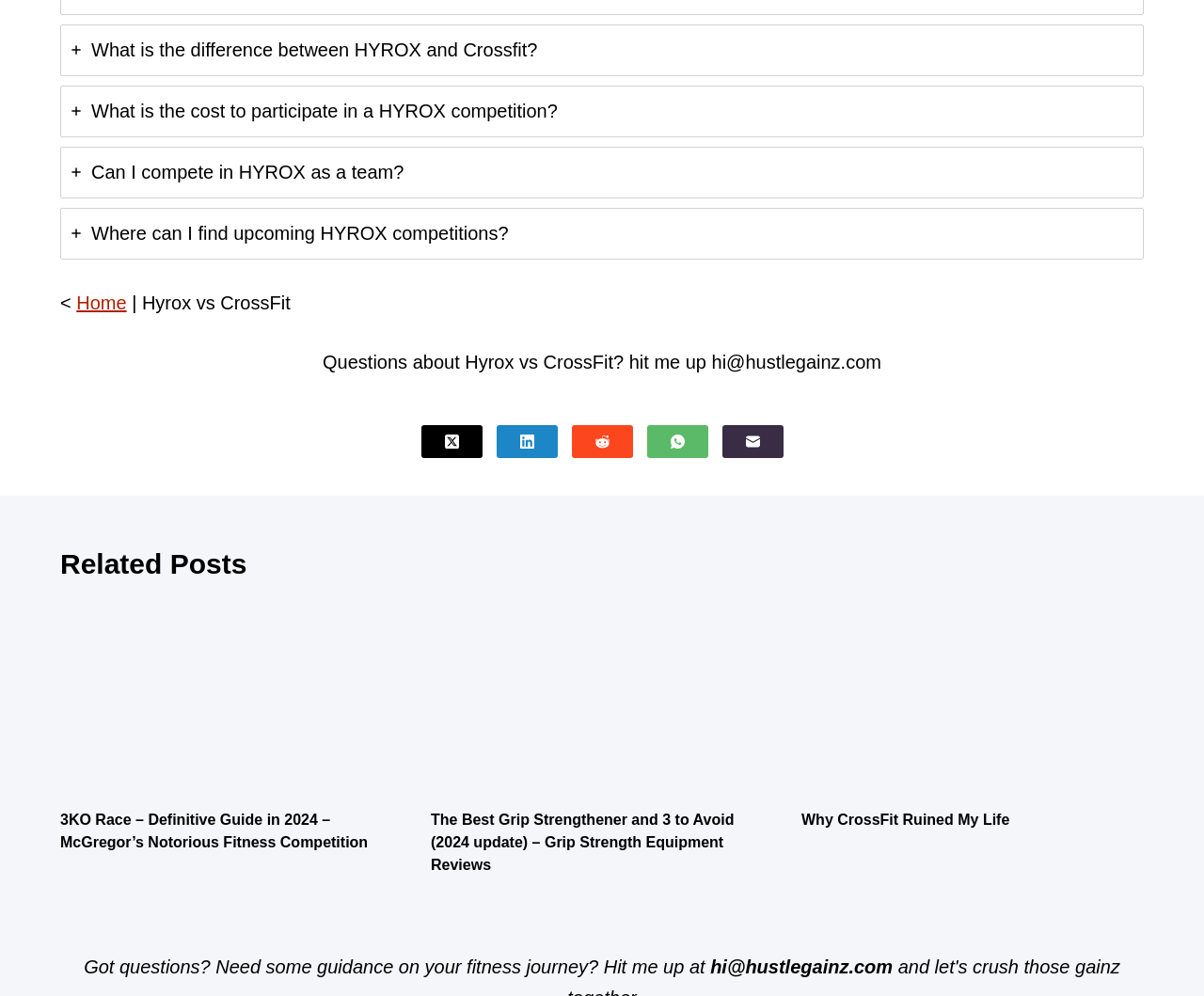Locate the bounding box coordinates of the area to click to fulfill this instruction: "Click on the 'hi@hustlegainz.com' email link". The bounding box should be presented as four float numbers between 0 and 1, in the order [left, top, right, bottom].

[0.59, 0.961, 0.741, 0.981]